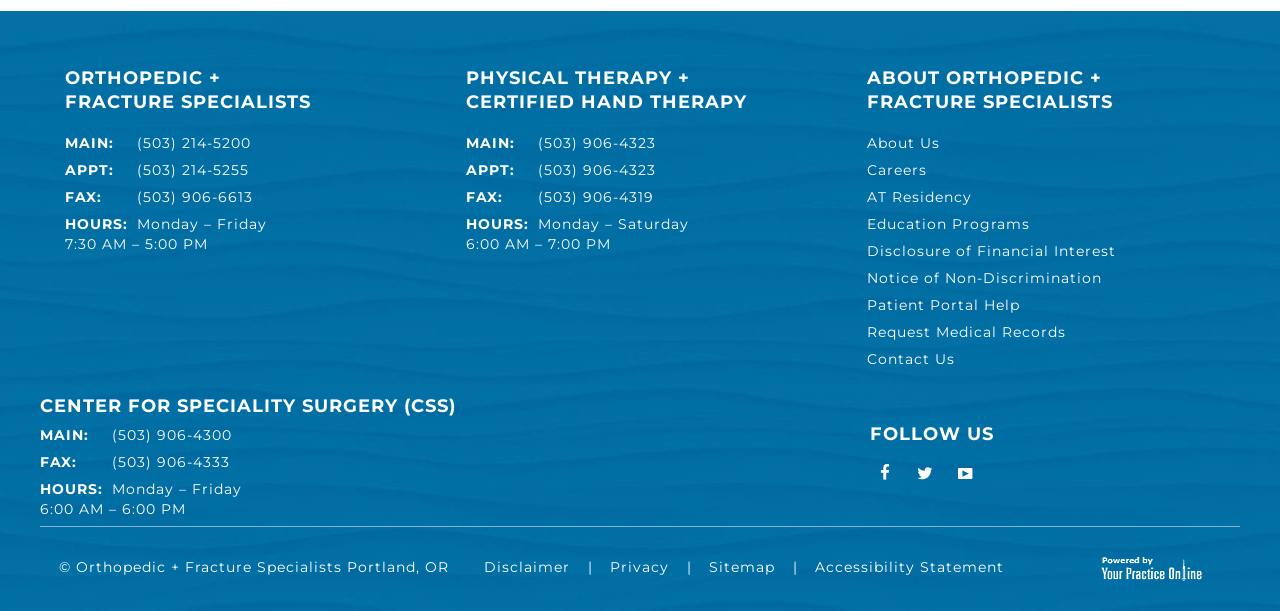Using the information in the image, give a detailed answer to the following question: What is the phone number of Orthopedic Fracture Specialists?

I found the phone number by looking at the 'MAIN:' section under 'ORTHOPEDIC + FRACTURE SPECIALISTS' where it says '(503) 214-5200'.